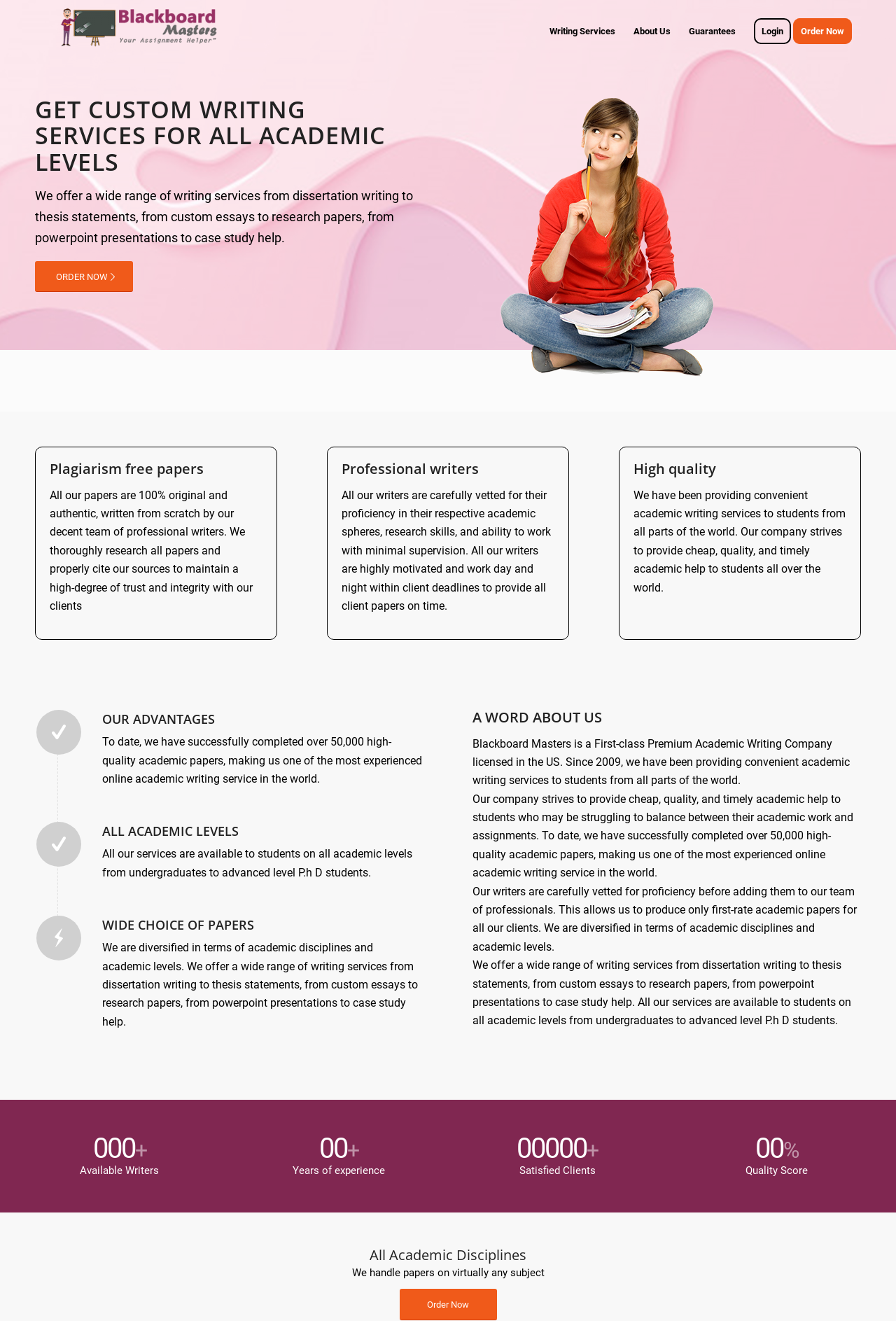What is the main service offered by Blackboard Masters?
Please provide a comprehensive answer based on the visual information in the image.

Based on the webpage content, Blackboard Masters is a premium academic writing company that provides convenient academic writing services to students from all parts of the world. The company offers a wide range of writing services from dissertation writing to thesis statements, from custom essays to research papers, from powerpoint presentations to case study help.